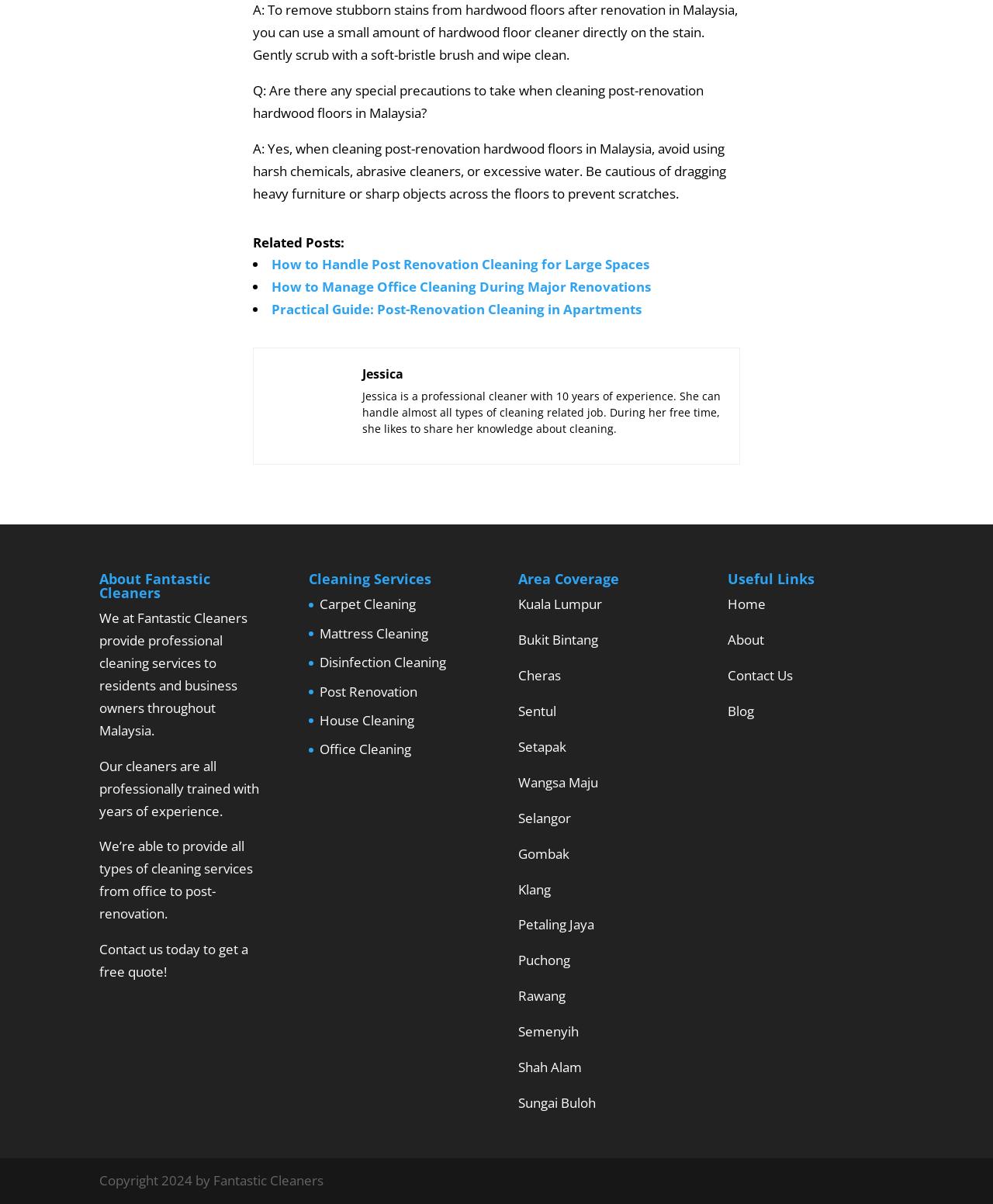Determine the bounding box coordinates of the region I should click to achieve the following instruction: "Learn about post-renovation cleaning services". Ensure the bounding box coordinates are four float numbers between 0 and 1, i.e., [left, top, right, bottom].

[0.322, 0.567, 0.42, 0.582]